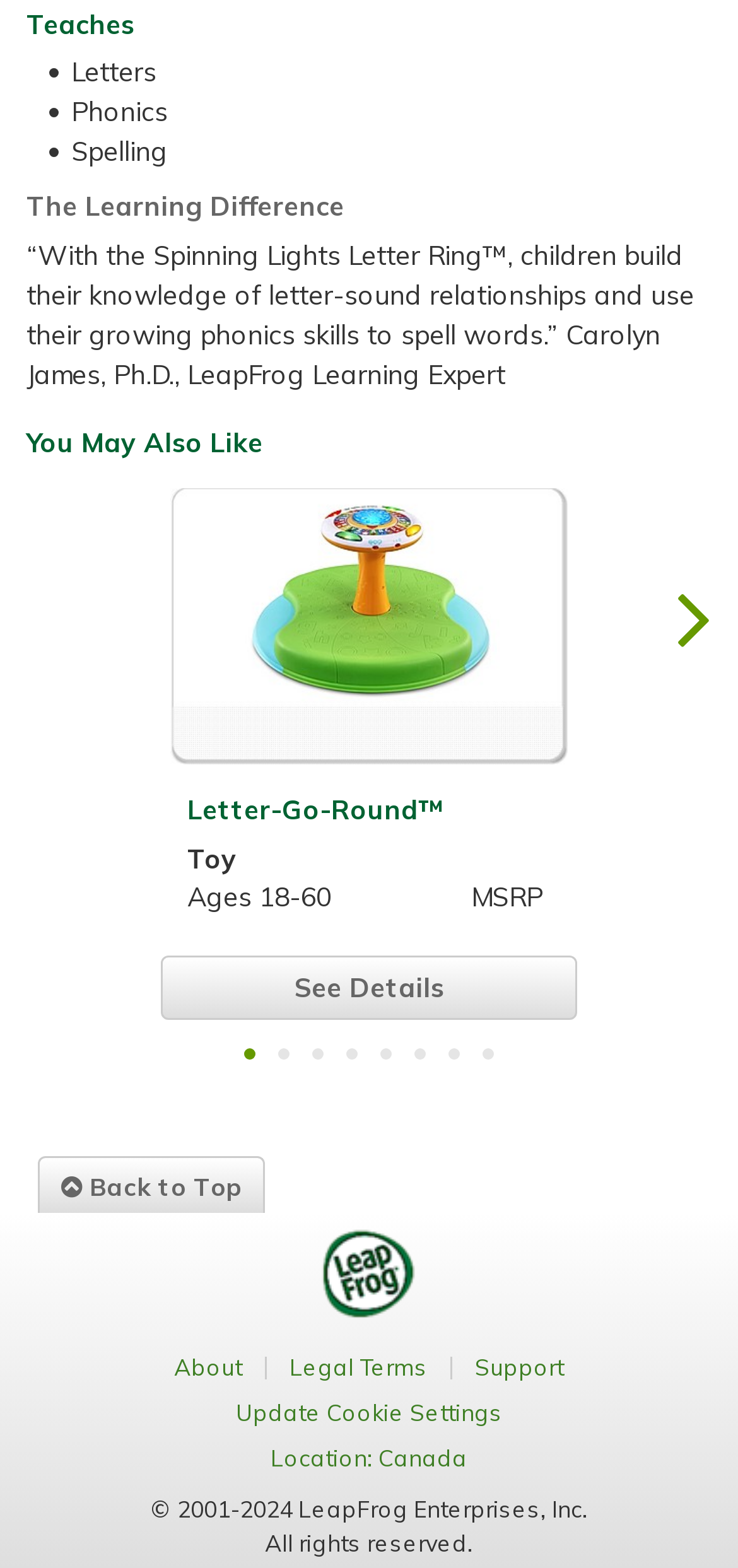Determine the bounding box of the UI component based on this description: "Letter-Go-Round™ Toy Ages 18-60 MSRP". The bounding box coordinates should be four float values between 0 and 1, i.e., [left, top, right, bottom].

[0.218, 0.305, 0.782, 0.601]